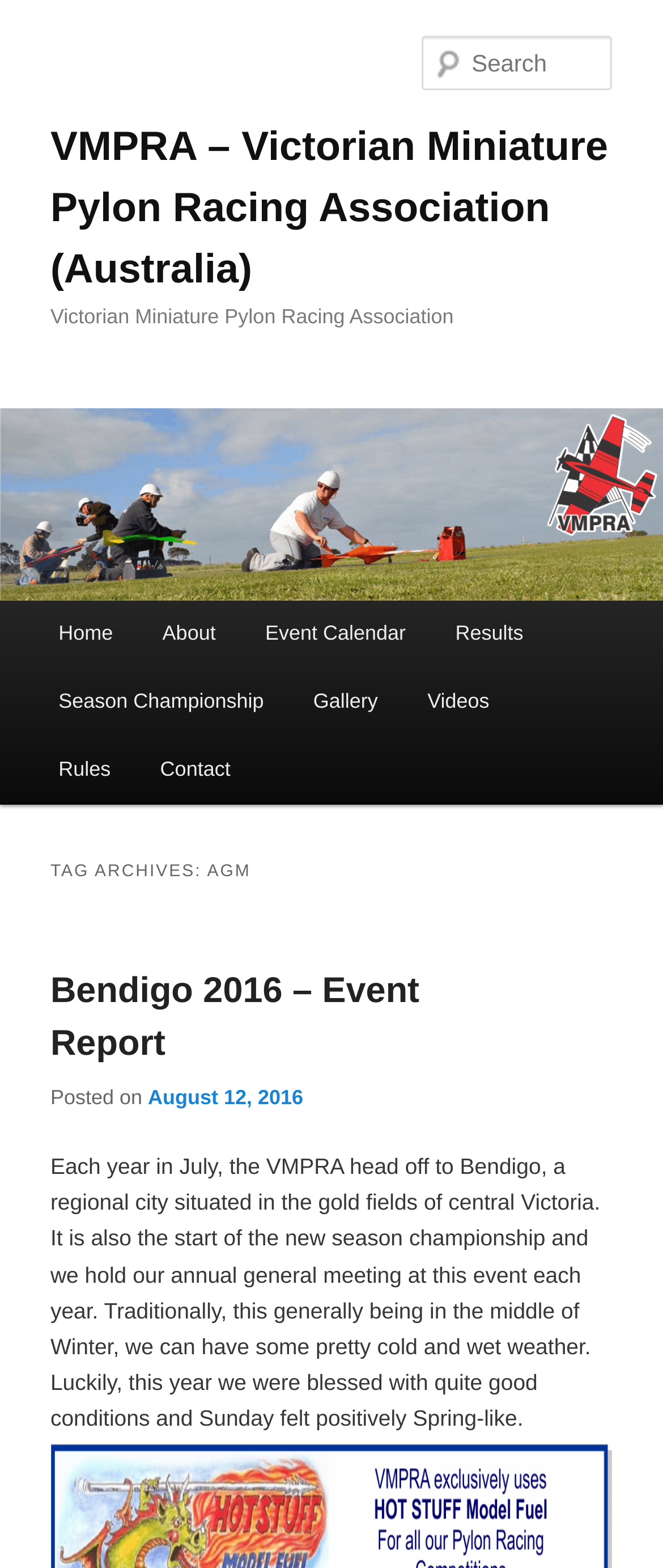Please find the top heading of the webpage and generate its text.

VMPRA – Victorian Miniature Pylon Racing Association (Australia)